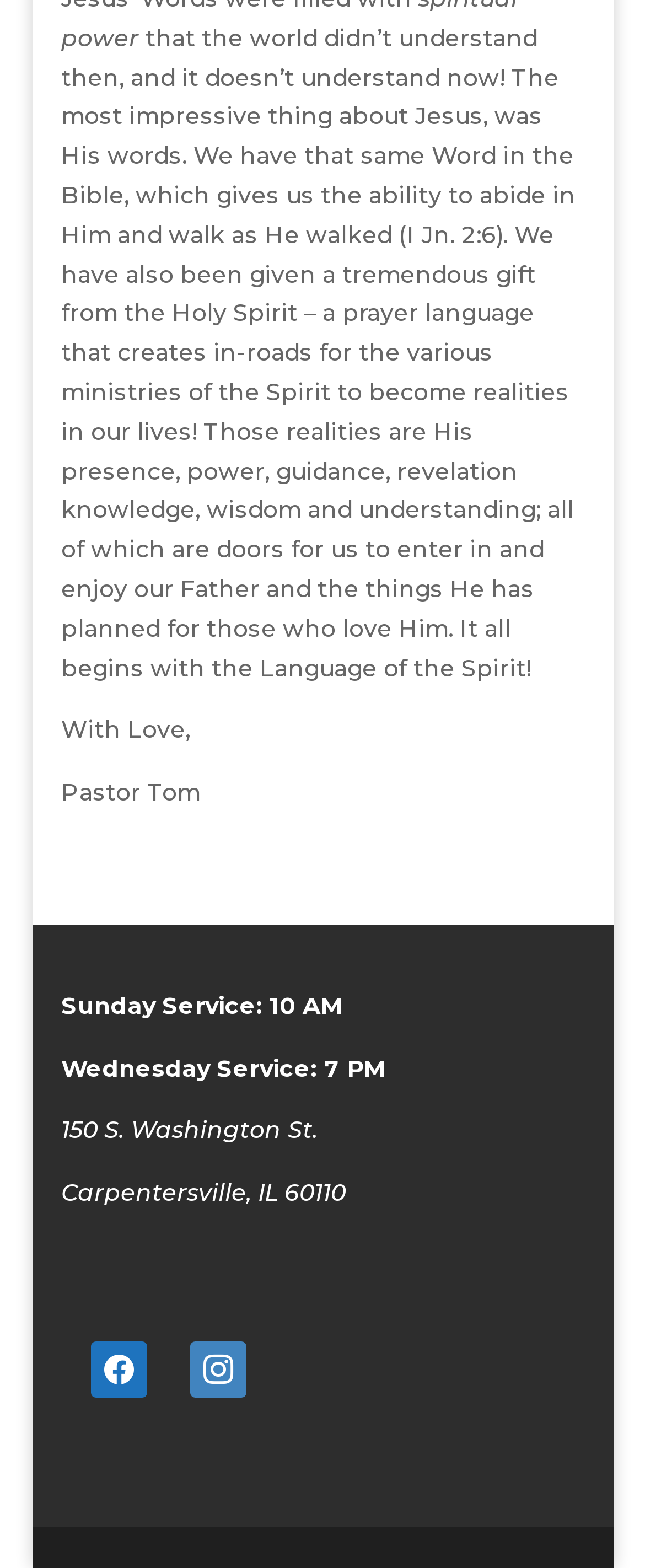Highlight the bounding box of the UI element that corresponds to this description: "facebook".

[0.141, 0.862, 0.228, 0.881]